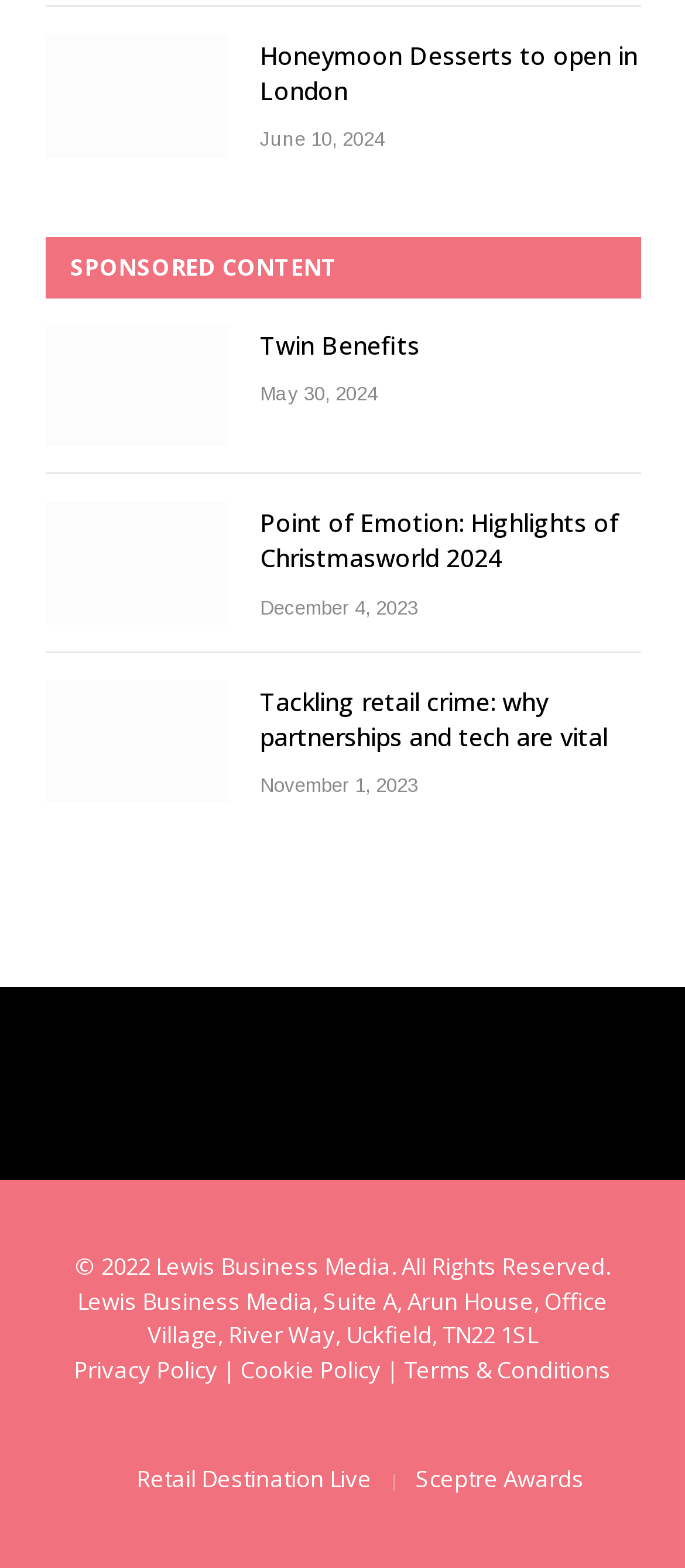Highlight the bounding box of the UI element that corresponds to this description: "Retail Destination Live".

[0.199, 0.933, 0.542, 0.953]